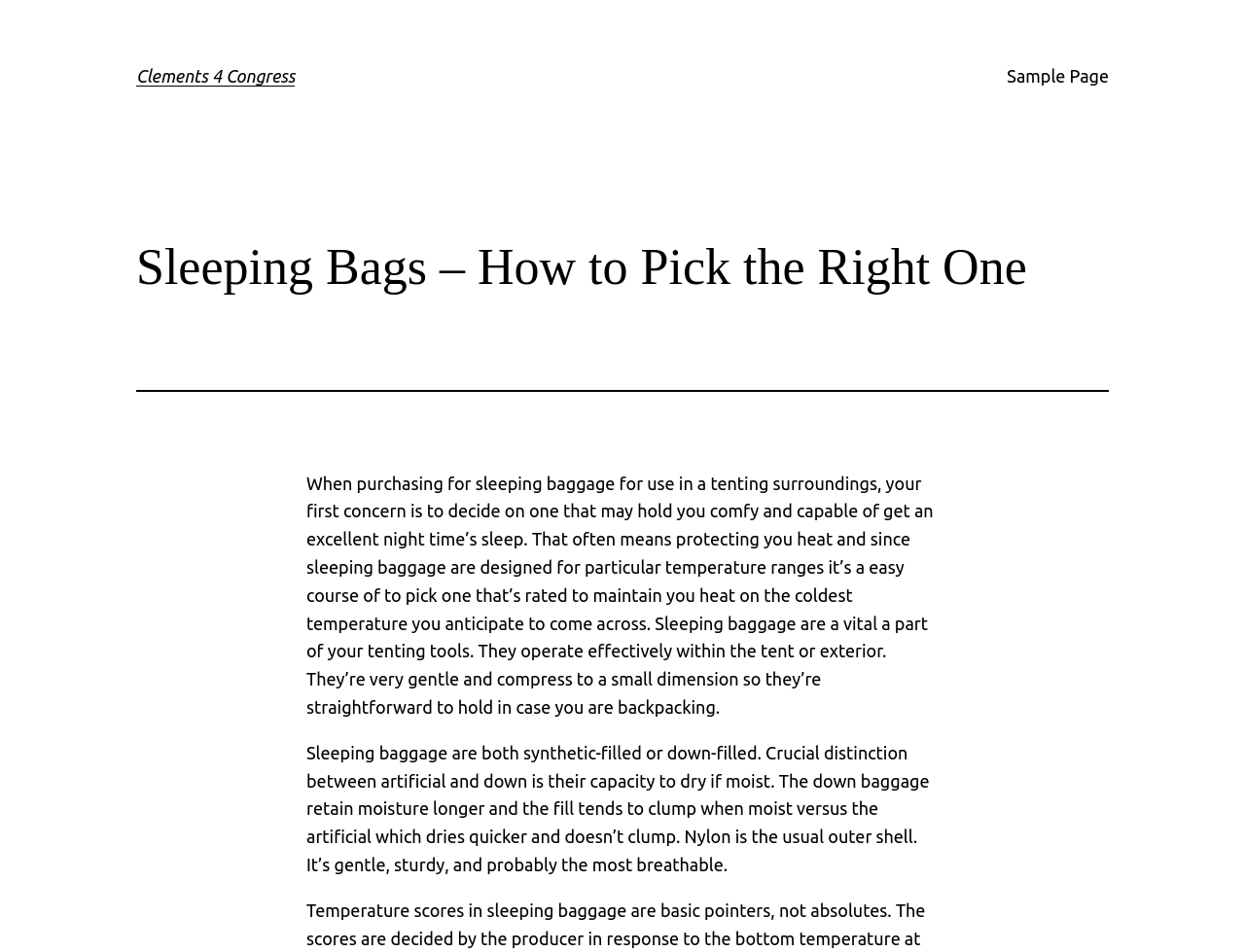Based on what you see in the screenshot, provide a thorough answer to this question: What is the purpose of sleeping bags in camping?

Based on the webpage content, sleeping bags are a vital part of camping gear, operating effectively both inside and outside the tent, and are designed to keep you warm and comfortable during sleep.